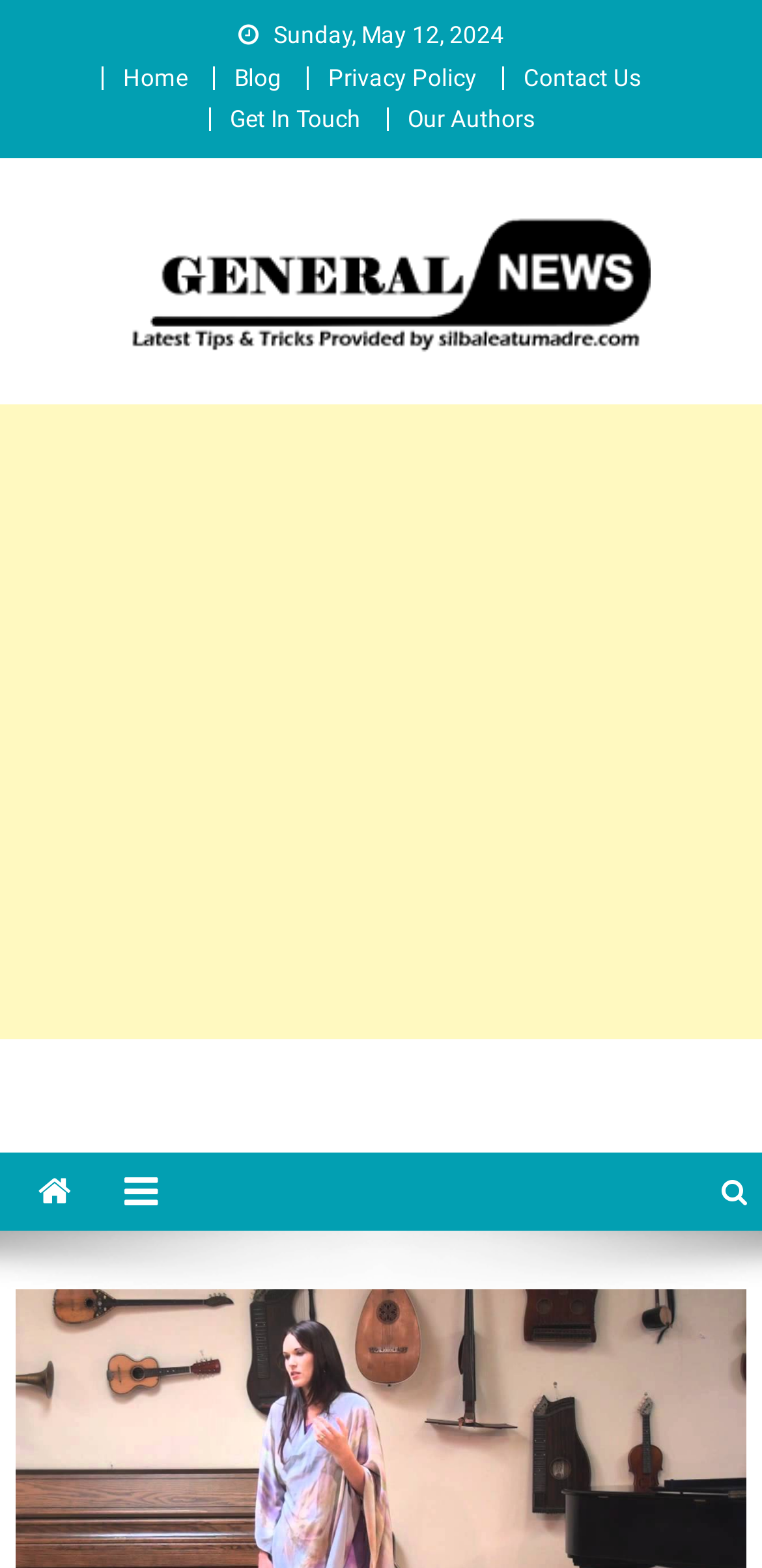Locate the bounding box of the UI element with the following description: "aria-label="Advertisement" name="aswift_1" title="Advertisement"".

[0.0, 0.258, 1.0, 0.663]